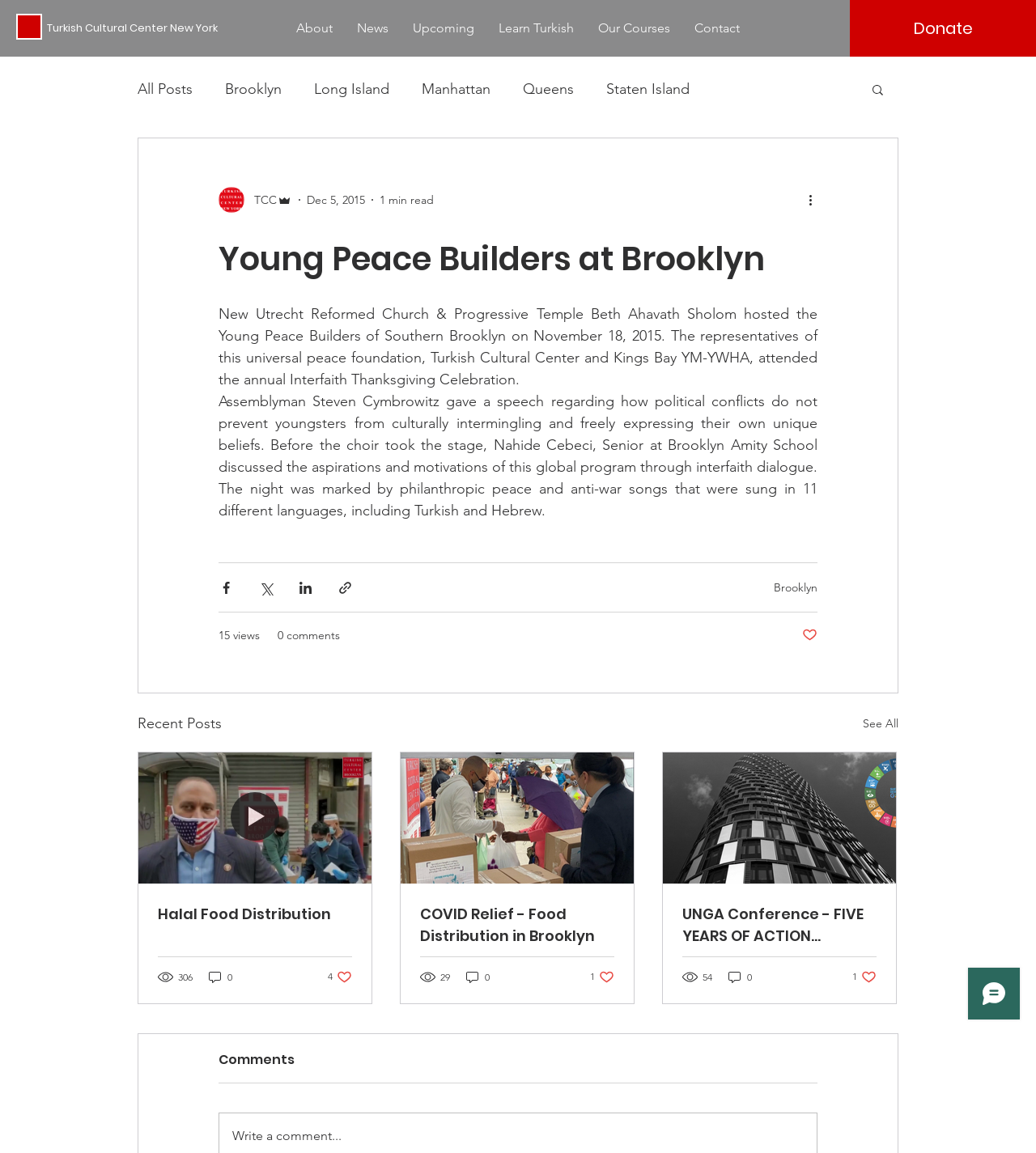Find and provide the bounding box coordinates for the UI element described with: "Long Island".

[0.303, 0.069, 0.376, 0.085]